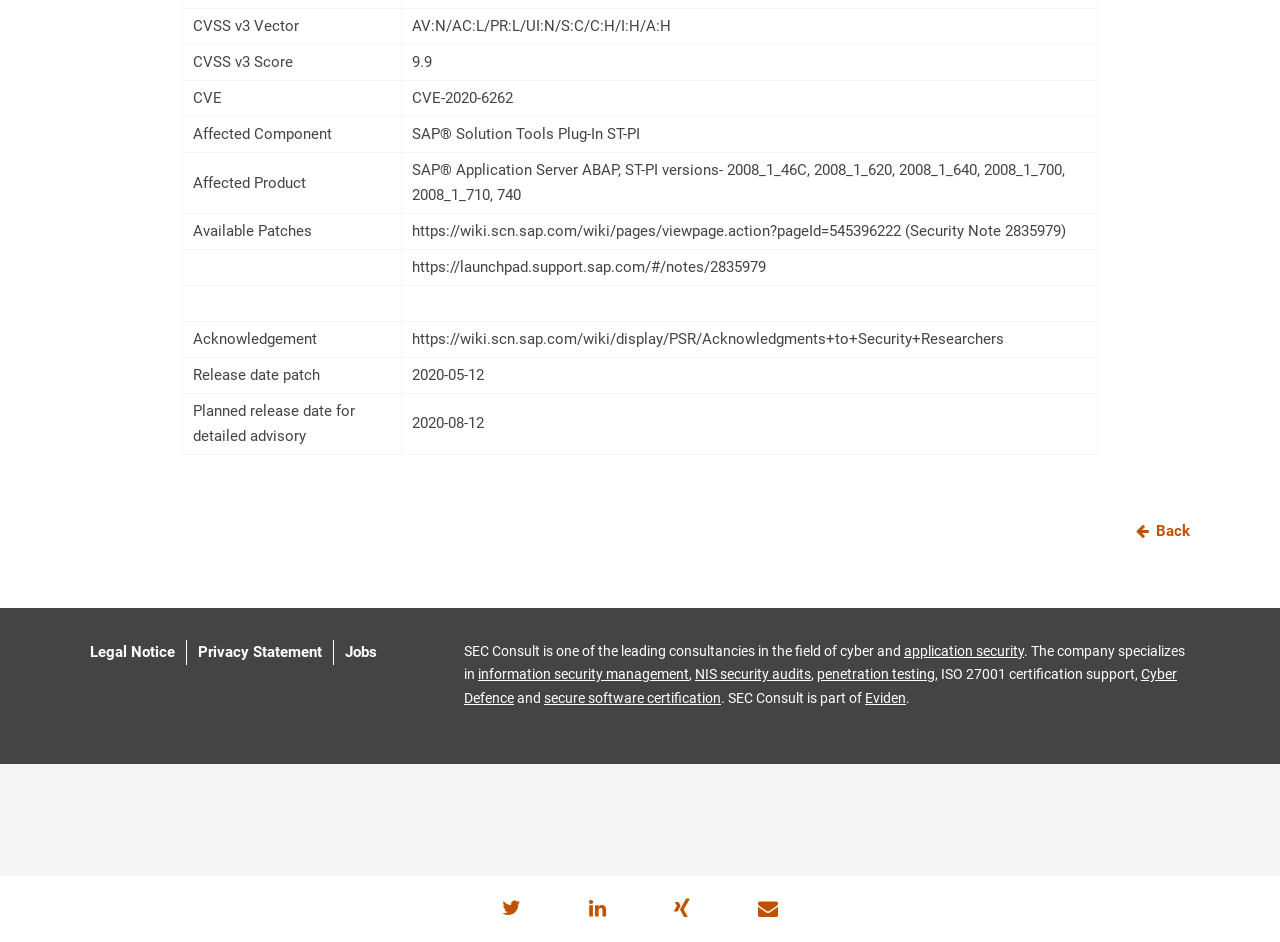Pinpoint the bounding box coordinates of the area that should be clicked to complete the following instruction: "Go to the 'Jobs' page". The coordinates must be given as four float numbers between 0 and 1, i.e., [left, top, right, bottom].

[0.27, 0.682, 0.295, 0.702]